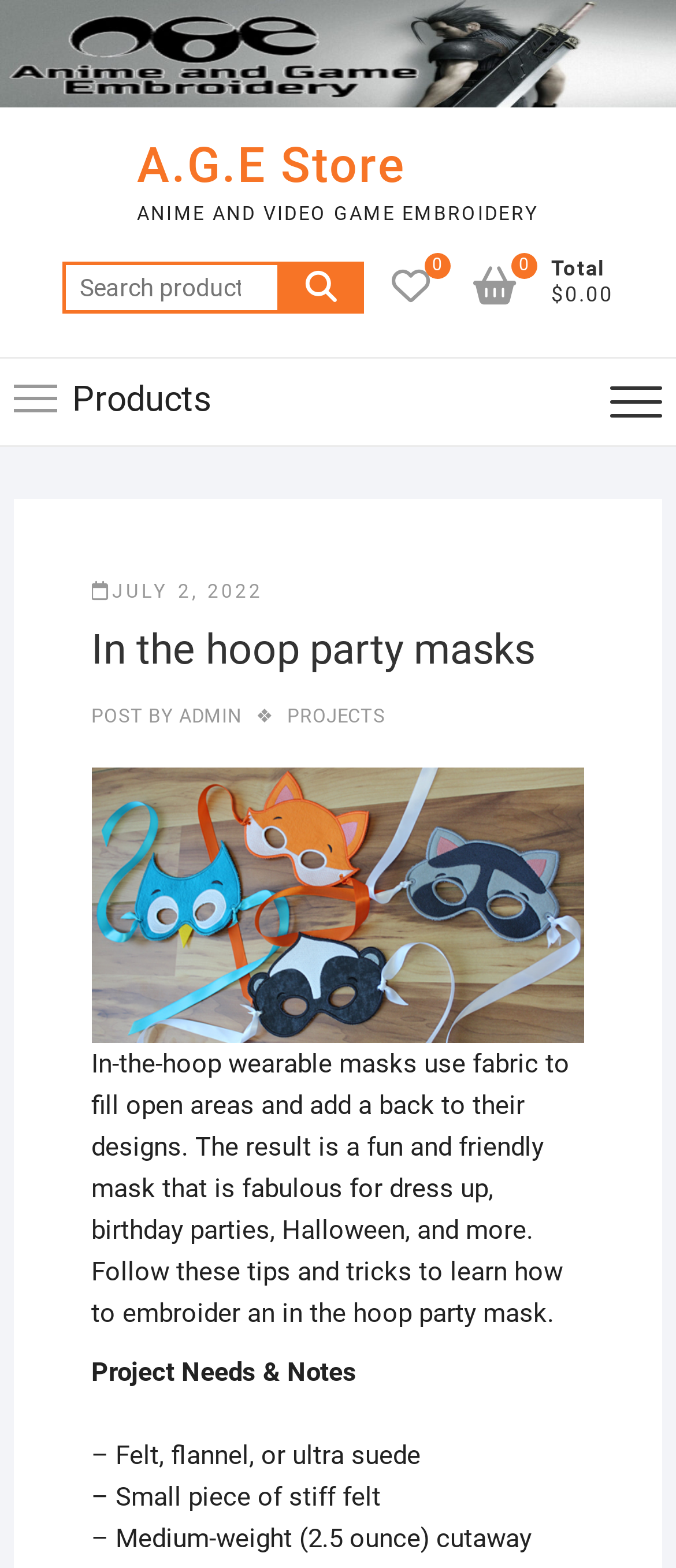What is the total cost?
Please provide a single word or phrase as your answer based on the screenshot.

$0.00